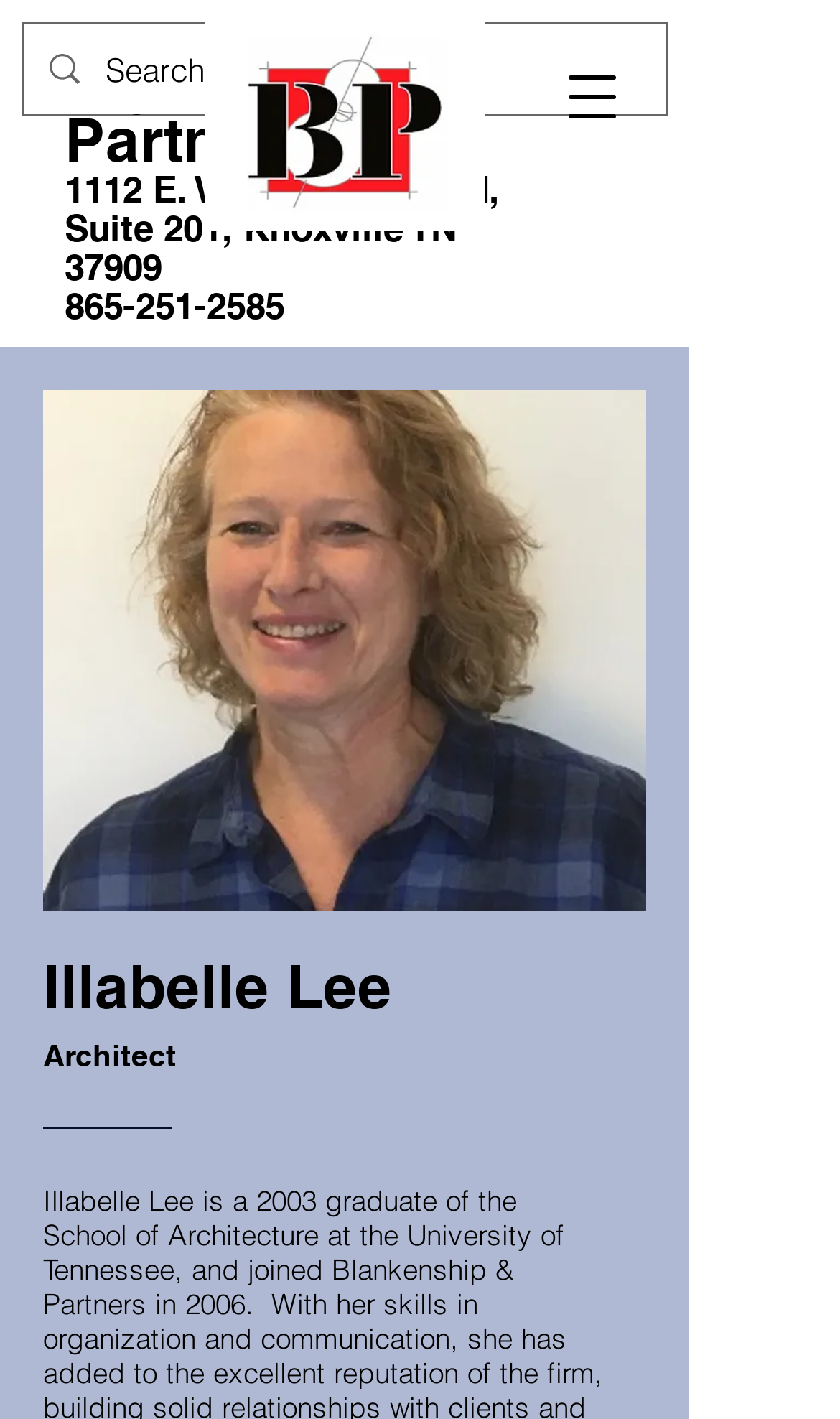Using the information from the screenshot, answer the following question thoroughly:
Is there a search function on the webpage?

I found the search function by looking at the search box element with the placeholder text 'Search...' which is located at the top of the page, next to the logo.